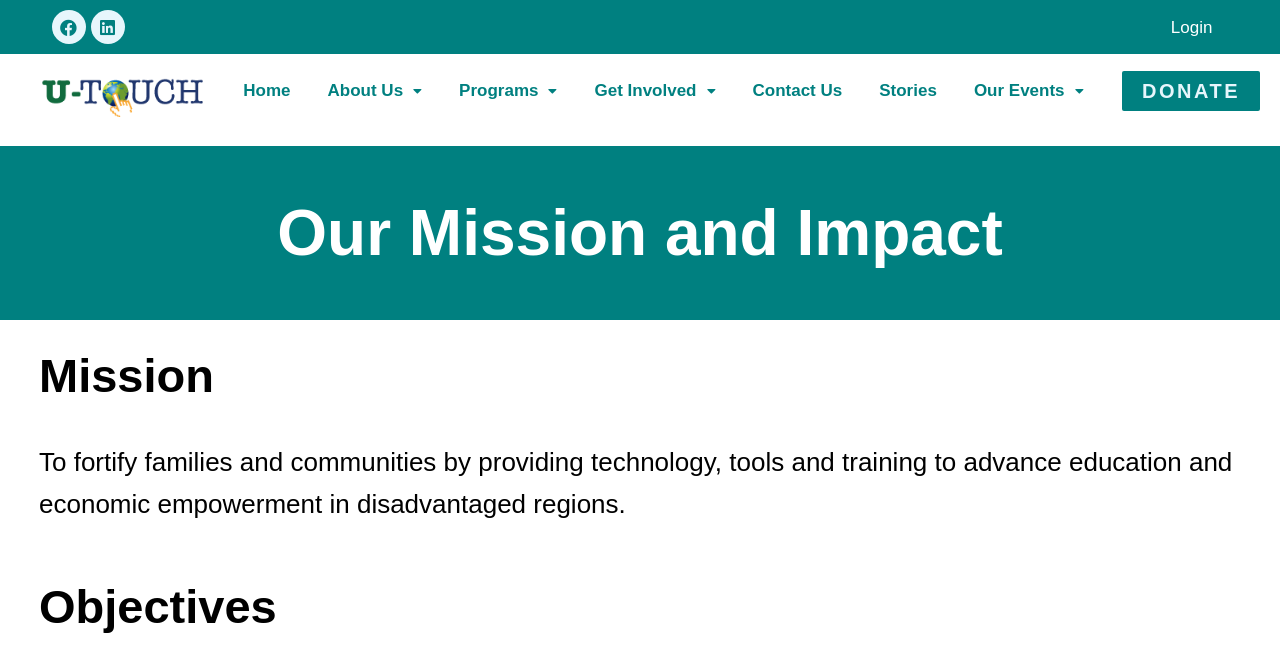Please reply to the following question using a single word or phrase: 
What is the first social media link?

Facebook